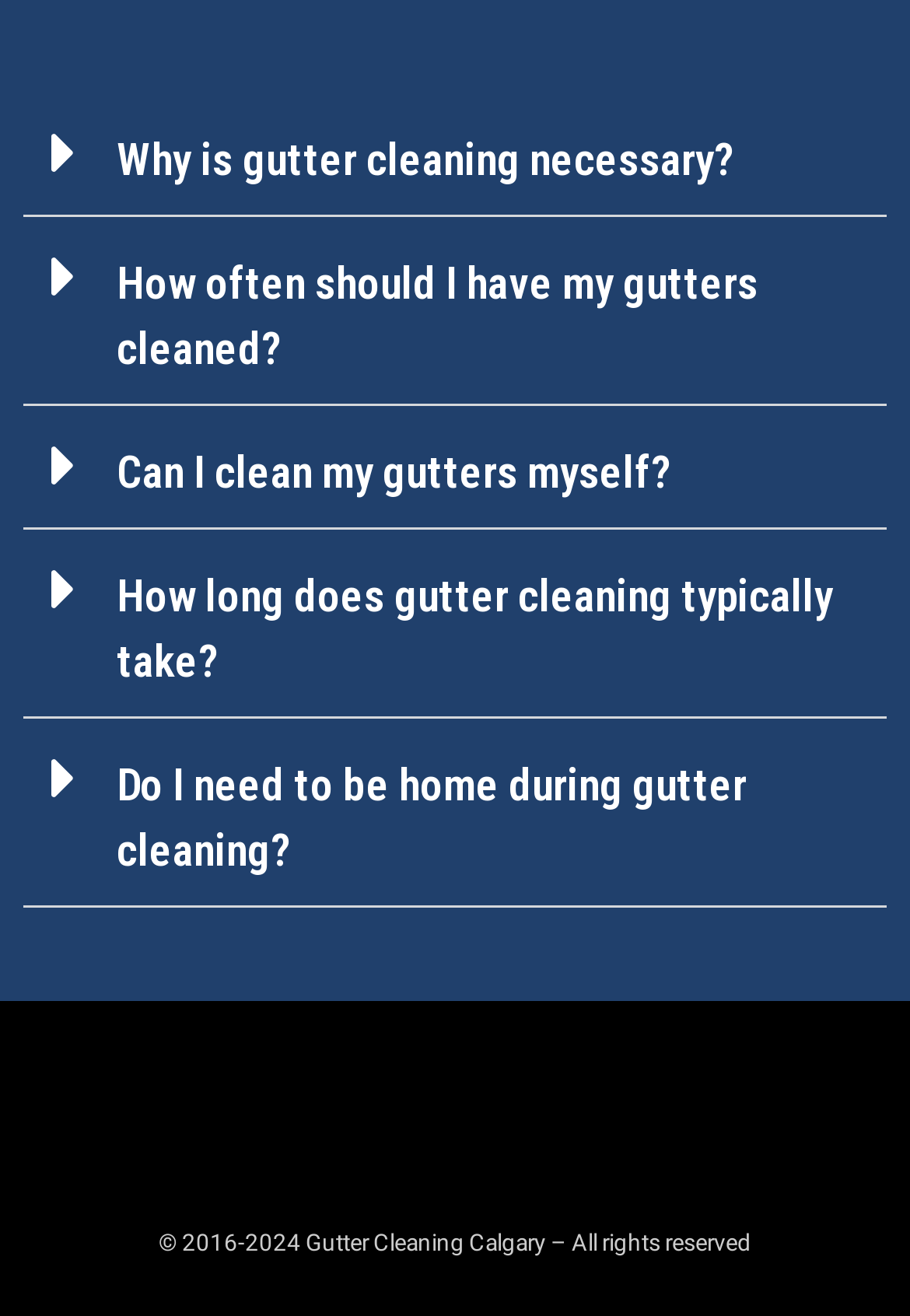What is the copyright year range of the webpage?
Provide a detailed answer to the question using information from the image.

The StaticText element at the bottom of the webpage contains the text '© 2016-2024 Gutter Cleaning Calgary – All rights reserved', which indicates the copyright year range of the webpage.